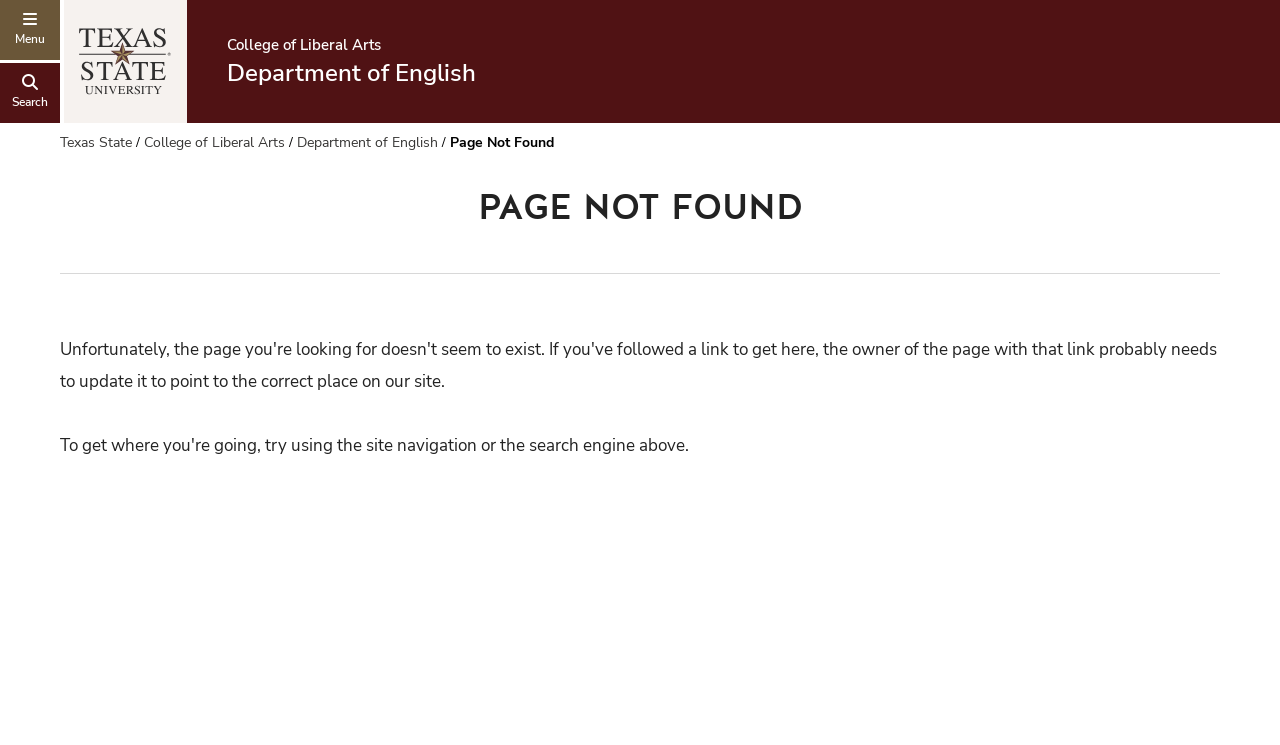Locate the primary heading on the webpage and return its text.

PAGE NOT FOUND